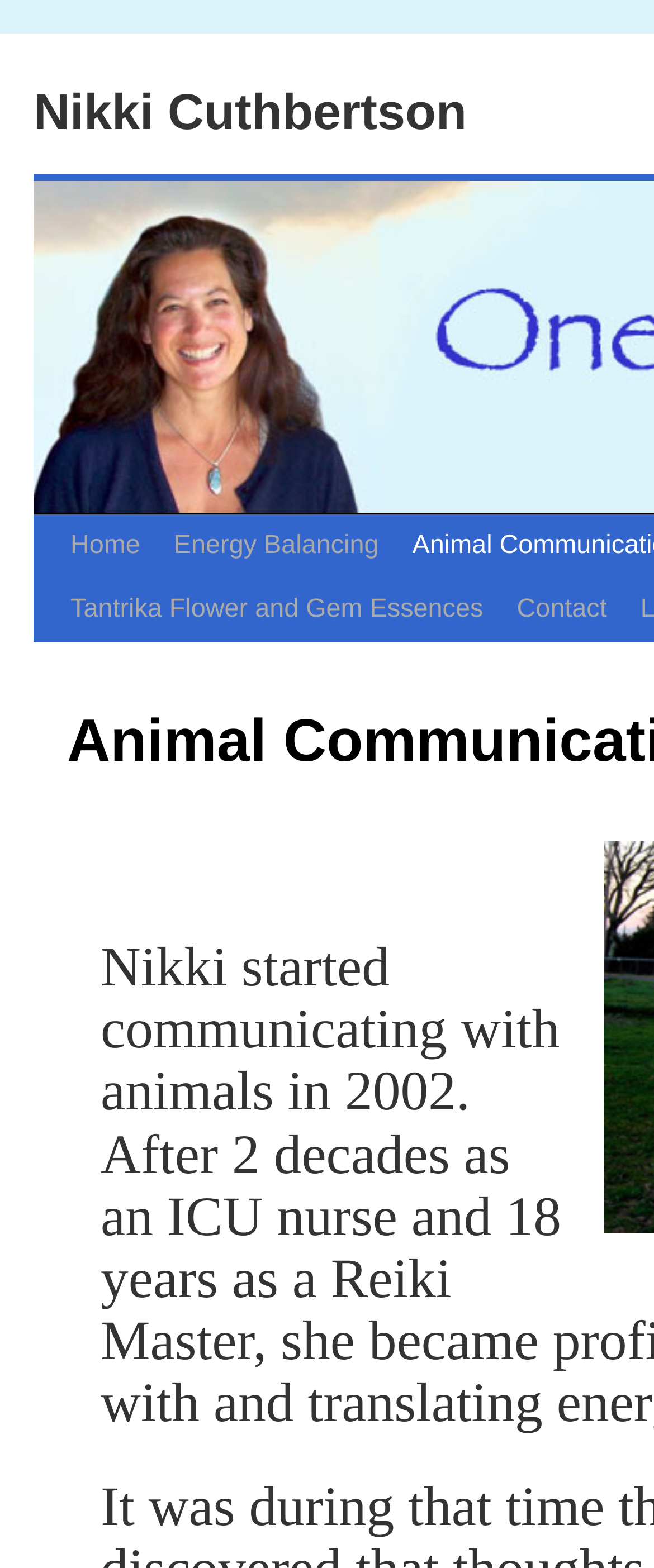Find and provide the bounding box coordinates for the UI element described here: "Nikki Cuthbertson". The coordinates should be given as four float numbers between 0 and 1: [left, top, right, bottom].

[0.051, 0.055, 0.714, 0.09]